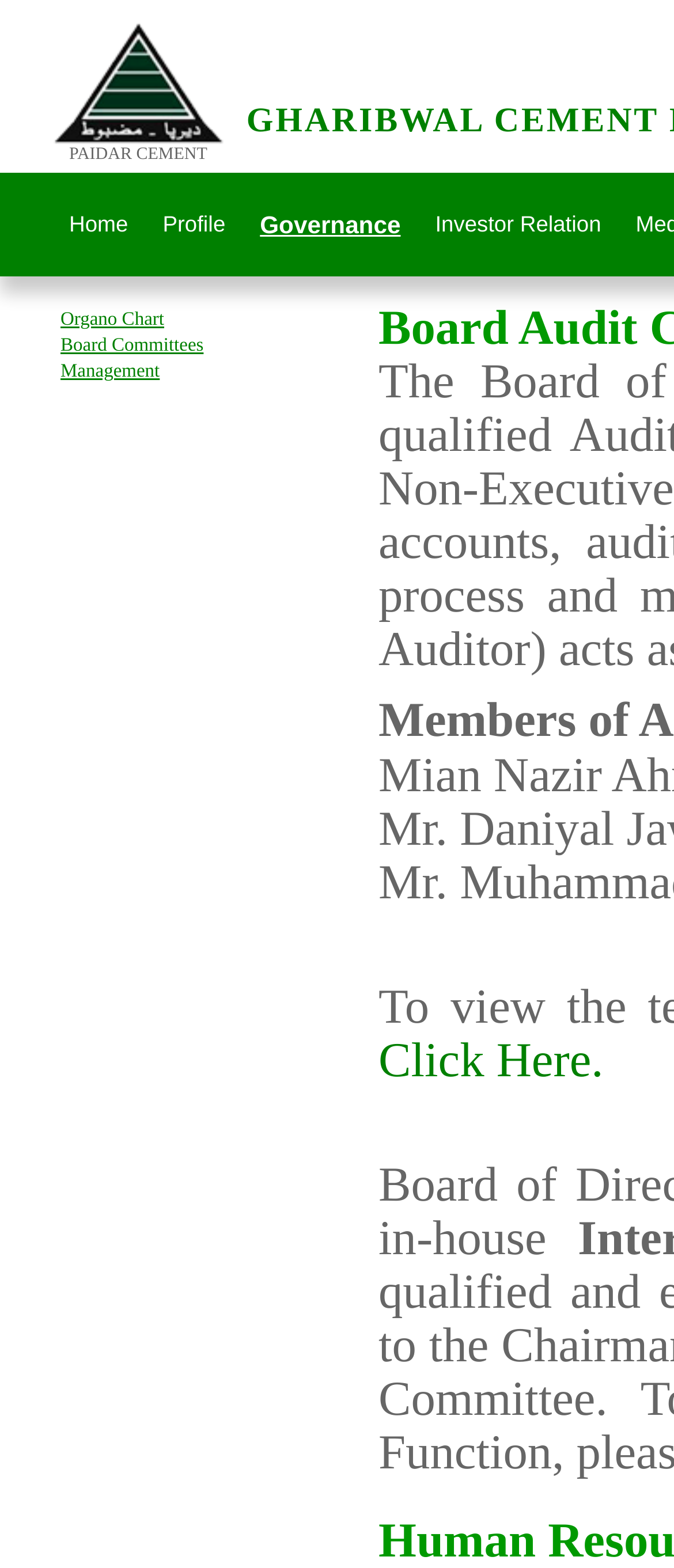Reply to the question below using a single word or brief phrase:
What is the second link in the top navigation bar?

Profile